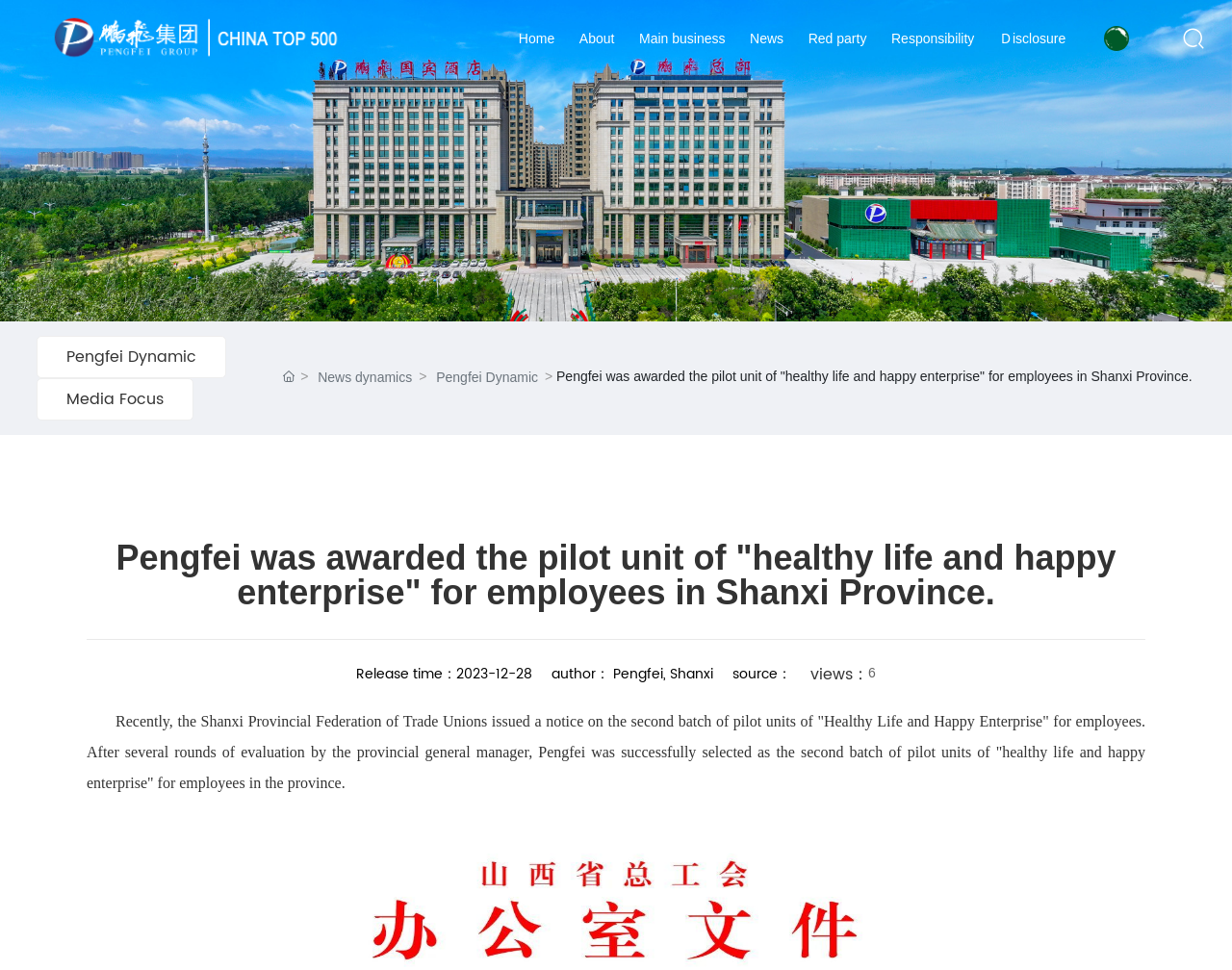Please provide the bounding box coordinates for the element that needs to be clicked to perform the following instruction: "Click the 'News Center' link". The coordinates should be given as four float numbers between 0 and 1, i.e., [left, top, right, bottom].

[0.0, 0.156, 1.0, 0.172]